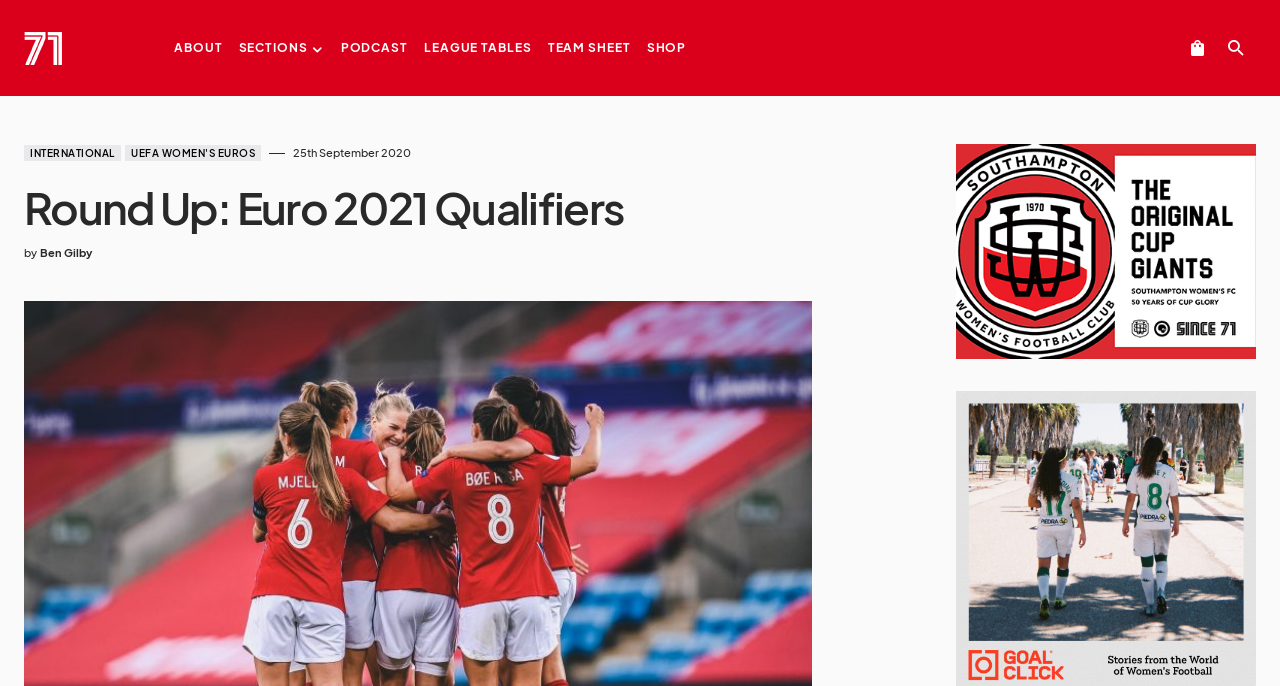Respond to the question with just a single word or phrase: 
What is the date of the post?

25th September 2020